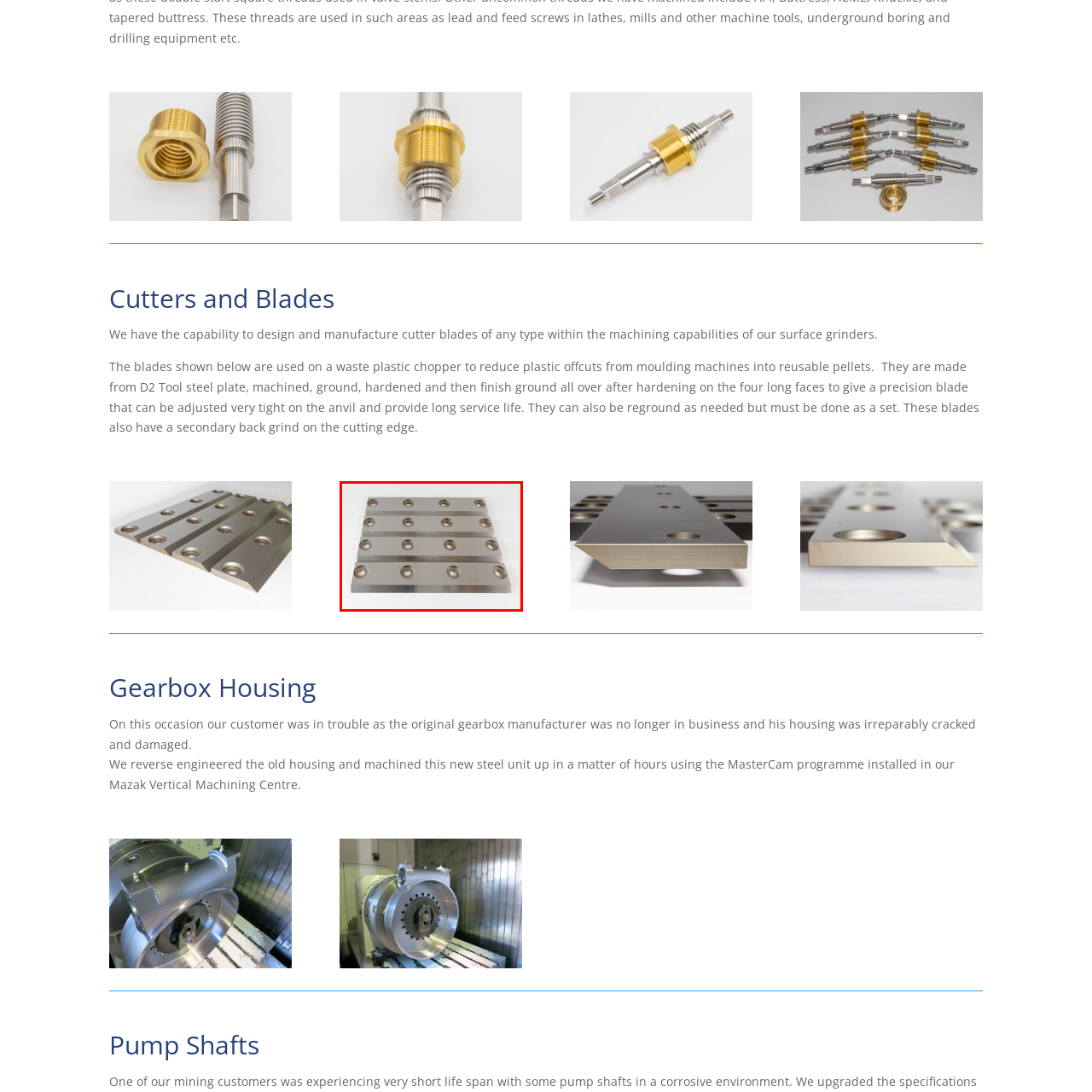Elaborate on the visual content inside the red-framed section with detailed information.

The image showcases a set of precision cutter blades designed for a waste plastic chopper. These blades are manufactured from D2 Tool steel plate, which is known for its durability and wear resistance. The blades feature a sleek silver finish and are meticulously machined and ground to ensure accuracy and longevity. Each blade is uniformly shaped with holes for secure mounting, allowing for tight adjustments against the anvil to achieve optimal cutting efficiency. This fabrication process results in blades that can efficiently reduce plastic offcuts into reusable pellets, highlighting their importance in sustainable manufacturing practices. The ability to regrind these blades as needed further enhances their cost-effectiveness and sustainability in industrial applications.